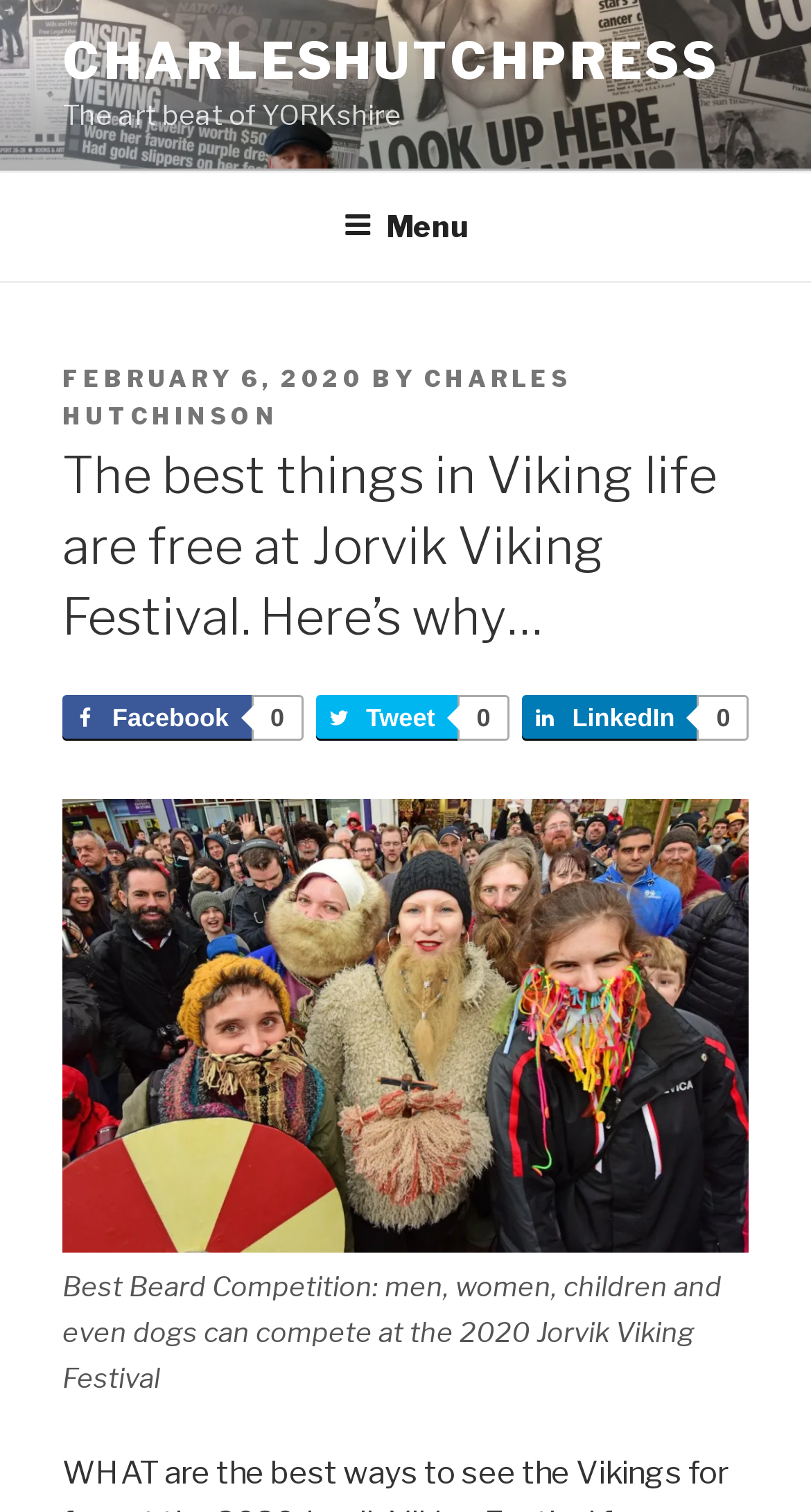Respond with a single word or phrase:
What is the name of the festival mentioned?

Jorvik Viking Festival